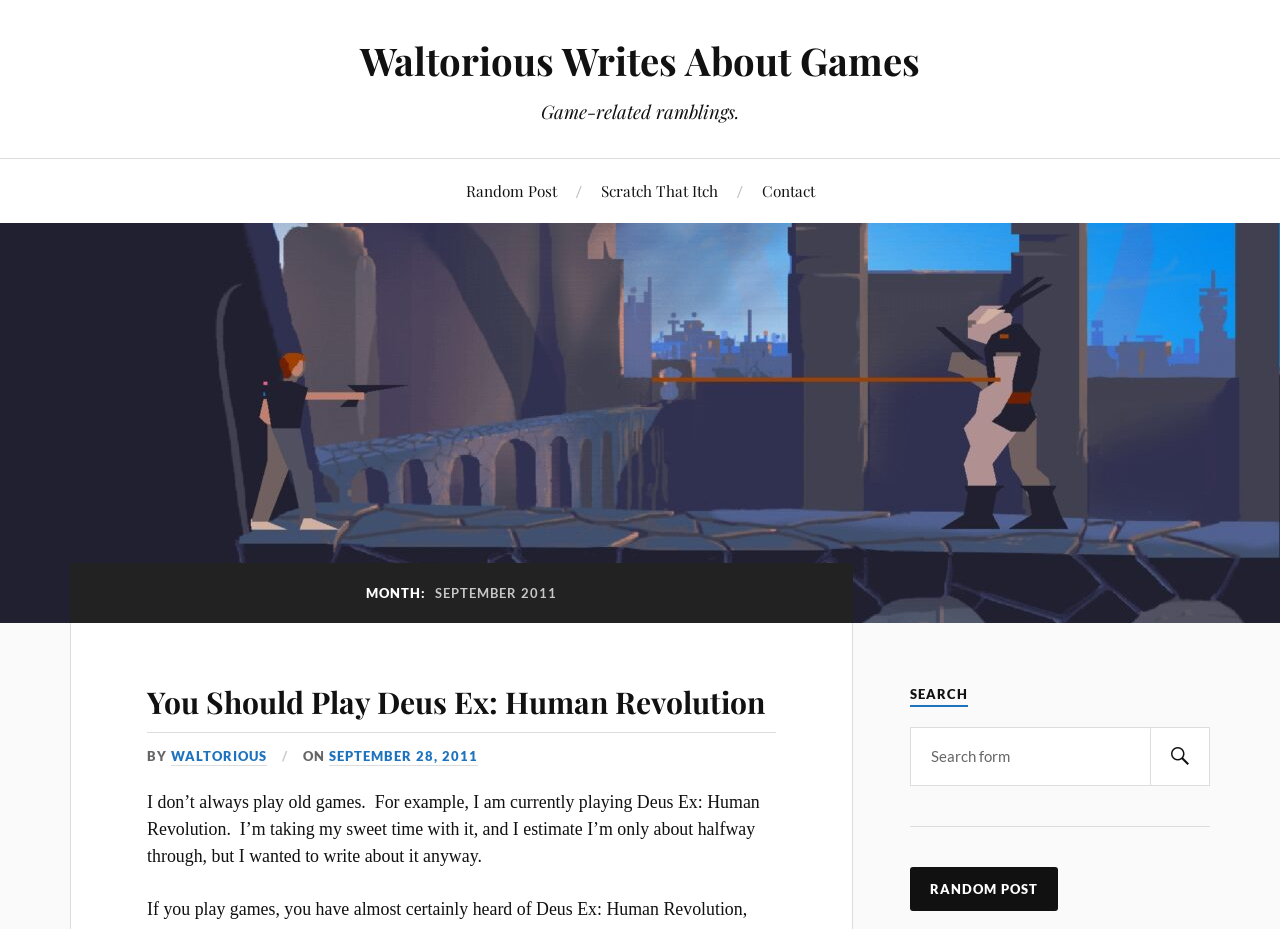What is the purpose of the button with the search icon?
Please provide a single word or phrase in response based on the screenshot.

SEARCH